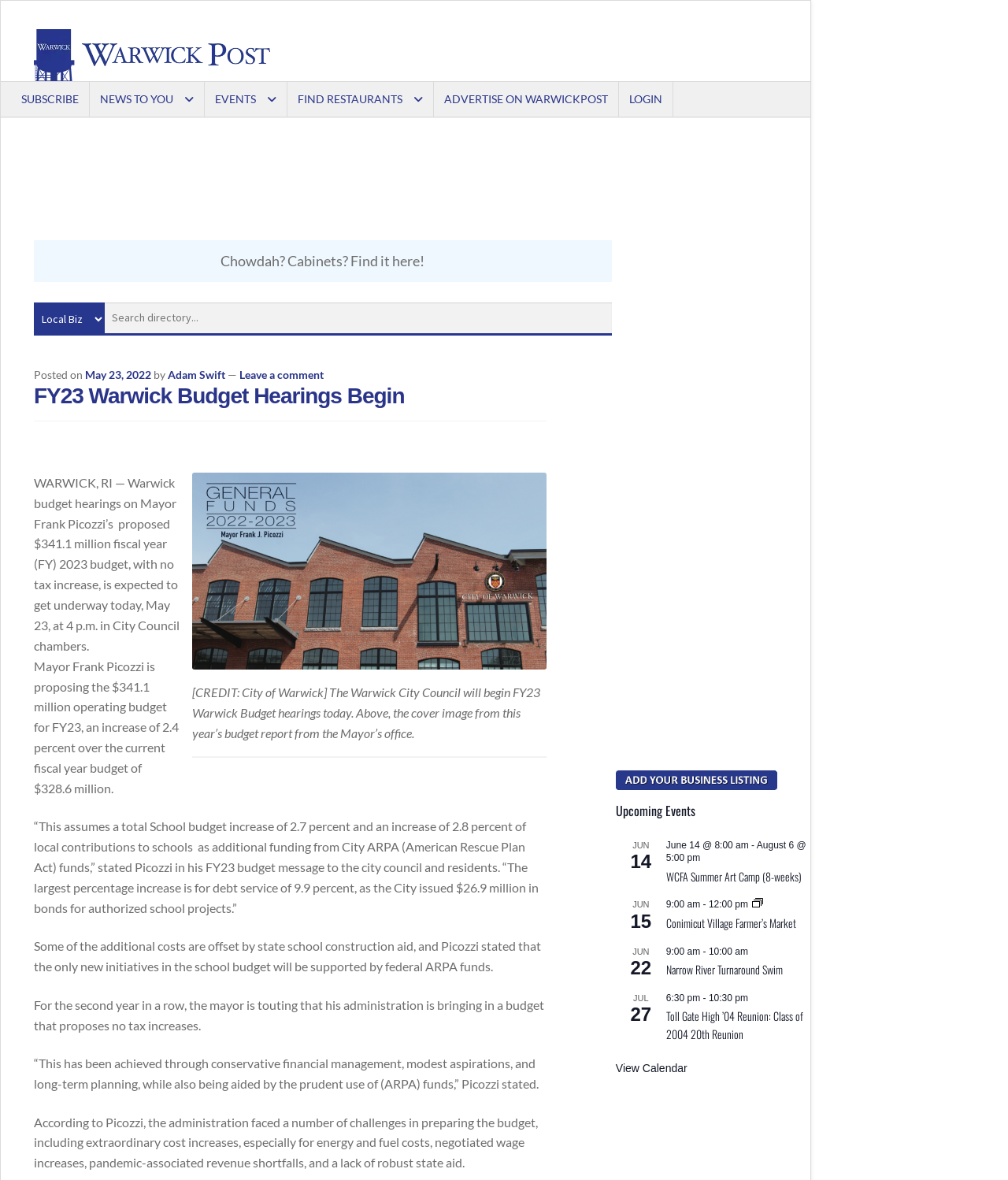Find the primary header on the webpage and provide its text.

FY23 Warwick Budget Hearings Begin